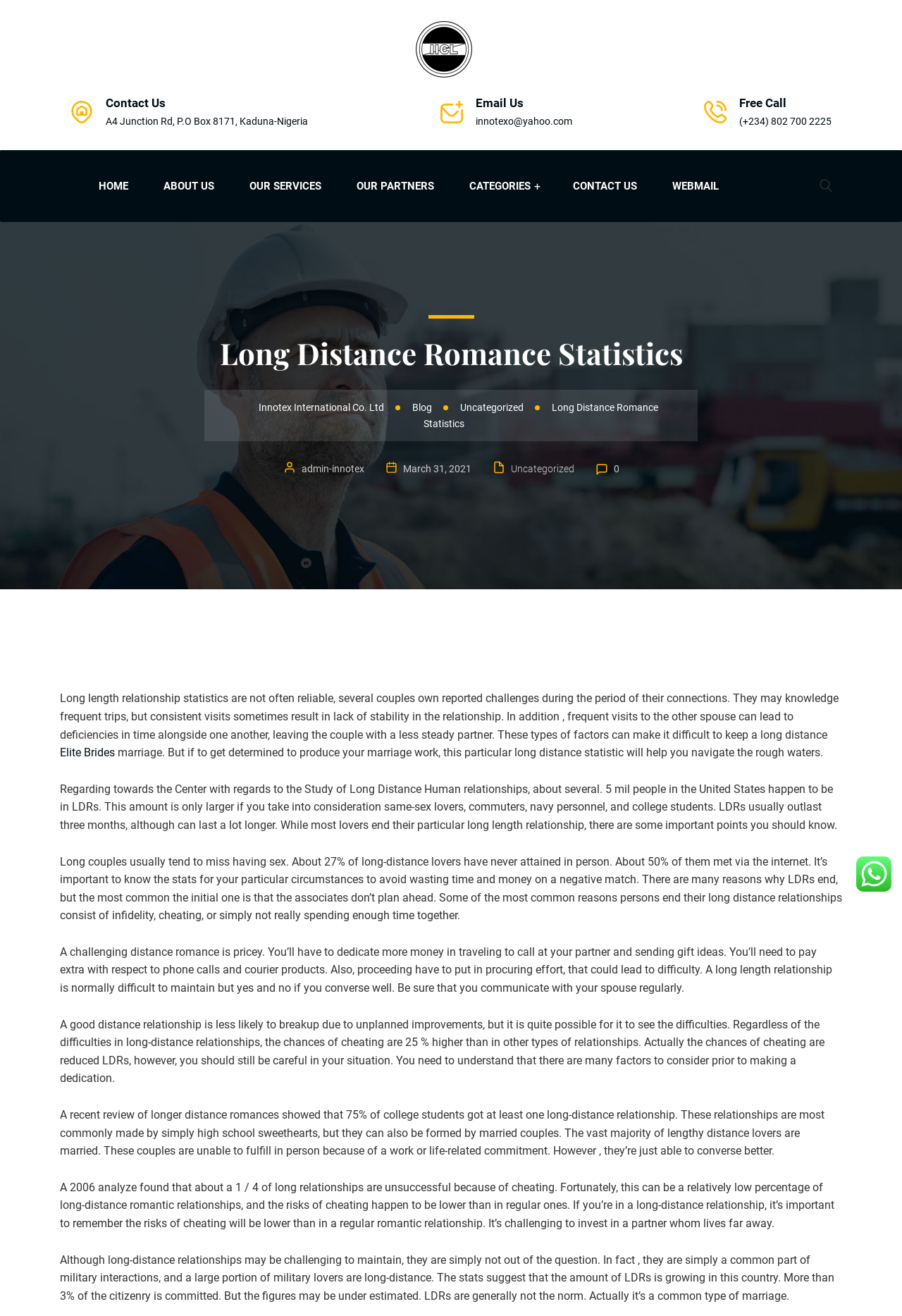Can you provide the bounding box coordinates for the element that should be clicked to implement the instruction: "Go to the Politics section"?

None